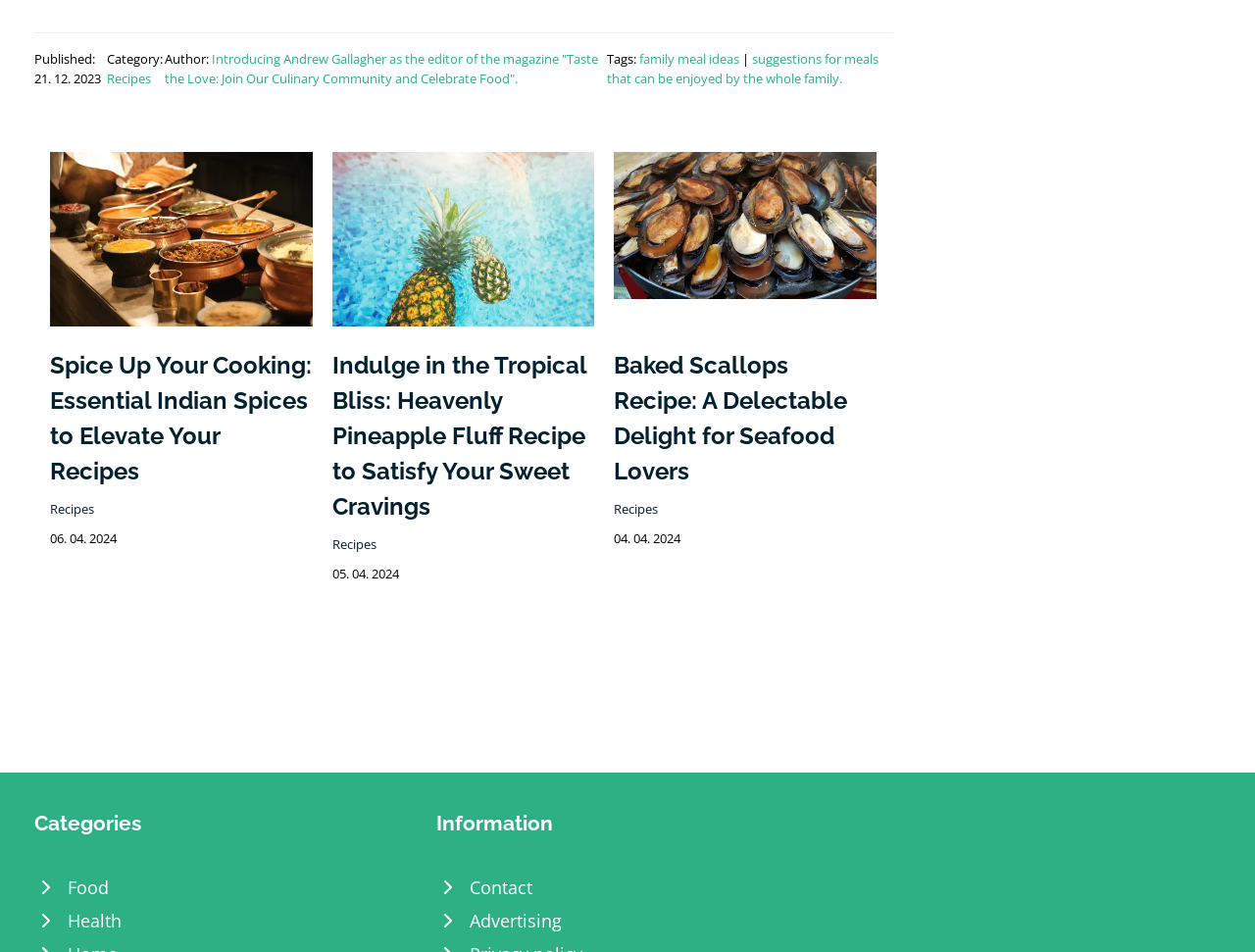What is the section title above the 'Food' and 'Health' links?
Use the screenshot to answer the question with a single word or phrase.

Categories